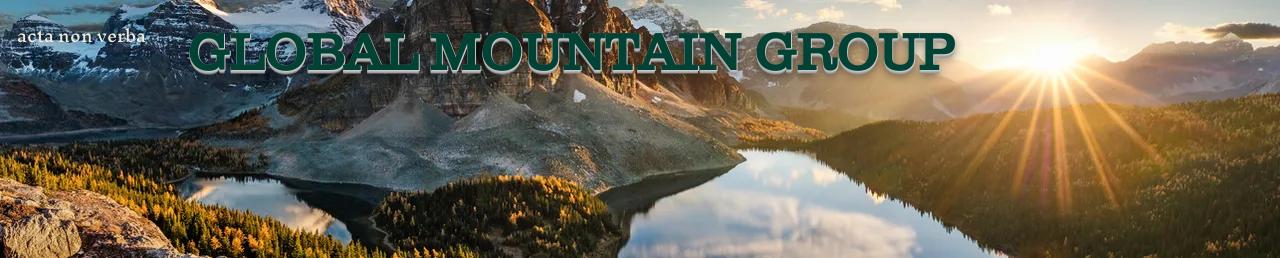What is symbolized by the sun's rays in the image?
Using the image provided, answer with just one word or phrase.

hope and security